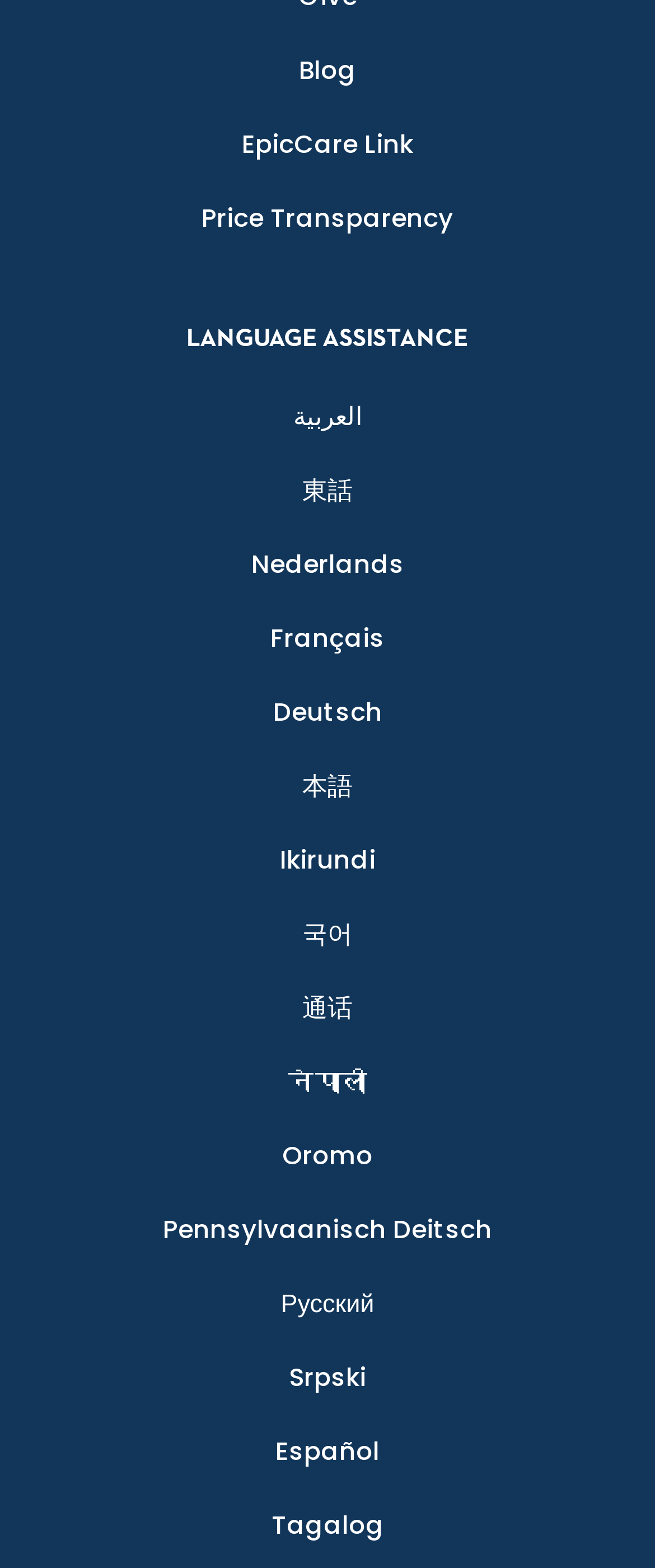Determine the coordinates of the bounding box for the clickable area needed to execute this instruction: "Select Arabic language".

[0.447, 0.251, 0.553, 0.281]